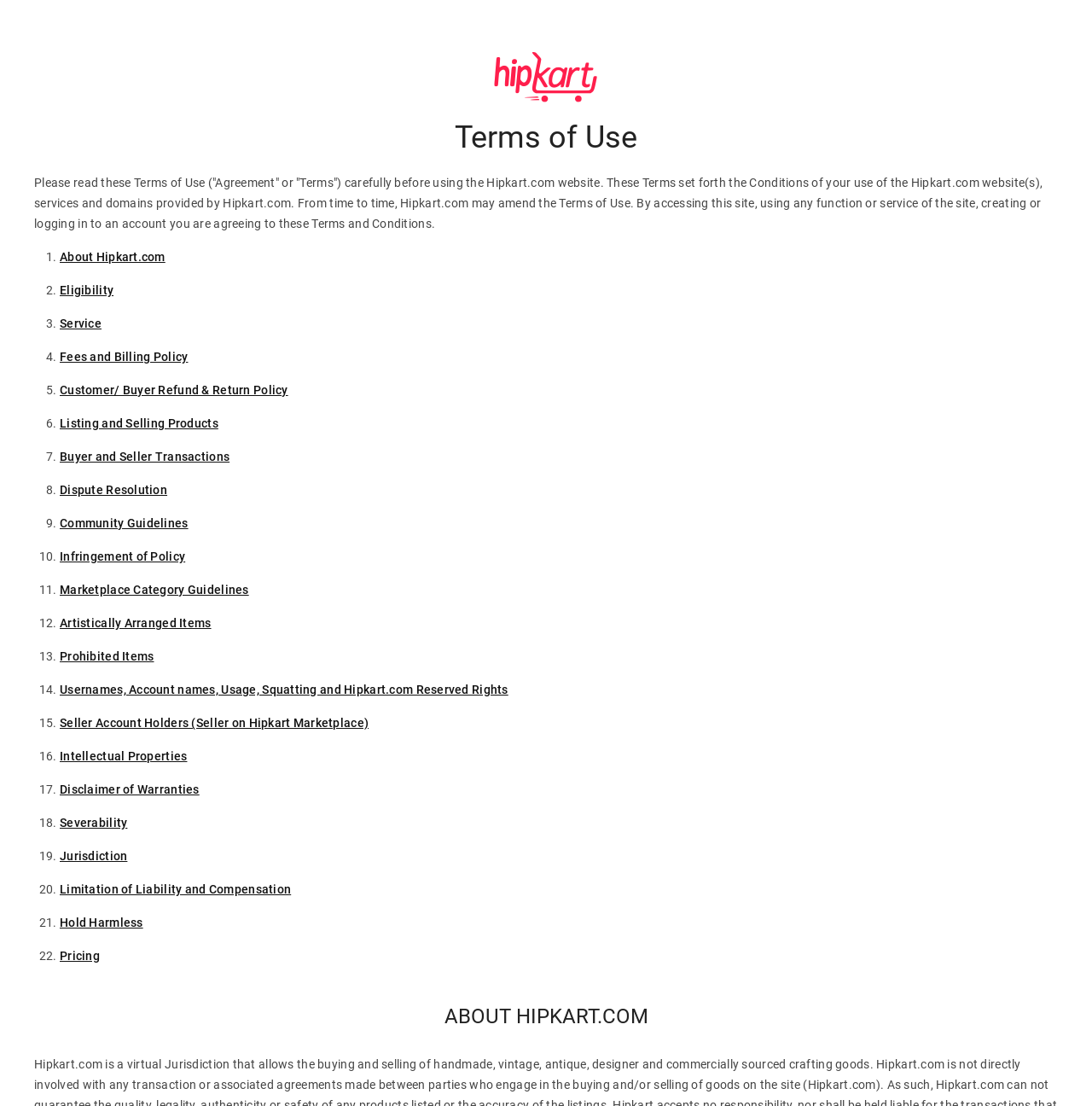Generate a thorough caption that explains the contents of the webpage.

The webpage is dedicated to the Terms and Conditions of hipKart, an e-commerce platform. At the top, there is a heading "Terms of Use" followed by a paragraph of text that explains the purpose of the terms and conditions. Below this, there is a list of 22 items, each represented by a link and a corresponding list marker (e.g., "1.", "2.", etc.). These links appear to be sections or subheadings within the terms and conditions, with titles such as "About Hipkart.com", "Eligibility", "Service", and "Fees and Billing Policy", among others.

The list of links takes up most of the page, with each item stacked vertically below the previous one. The links are aligned to the left, with the list markers (e.g., "1.", "2.", etc.) slightly to the left of the links. At the very bottom of the page, there is another heading "ABOUT HIPKART.COM" in a larger font size.

There is also a small icon, represented by the Unicode character "\ue935", located near the top-right corner of the page.